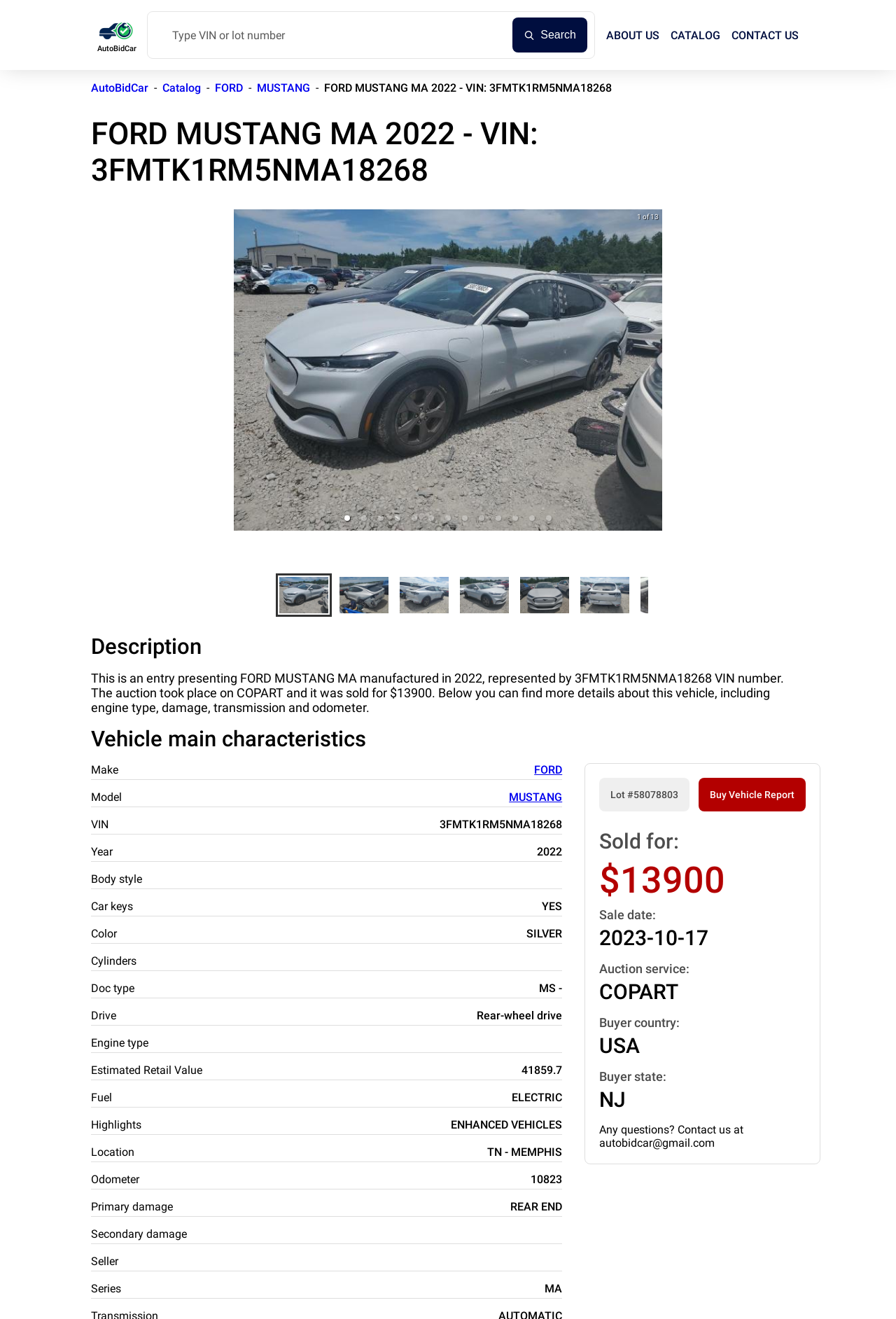How much was the car sold for?
Answer the question with a single word or phrase derived from the image.

$13900